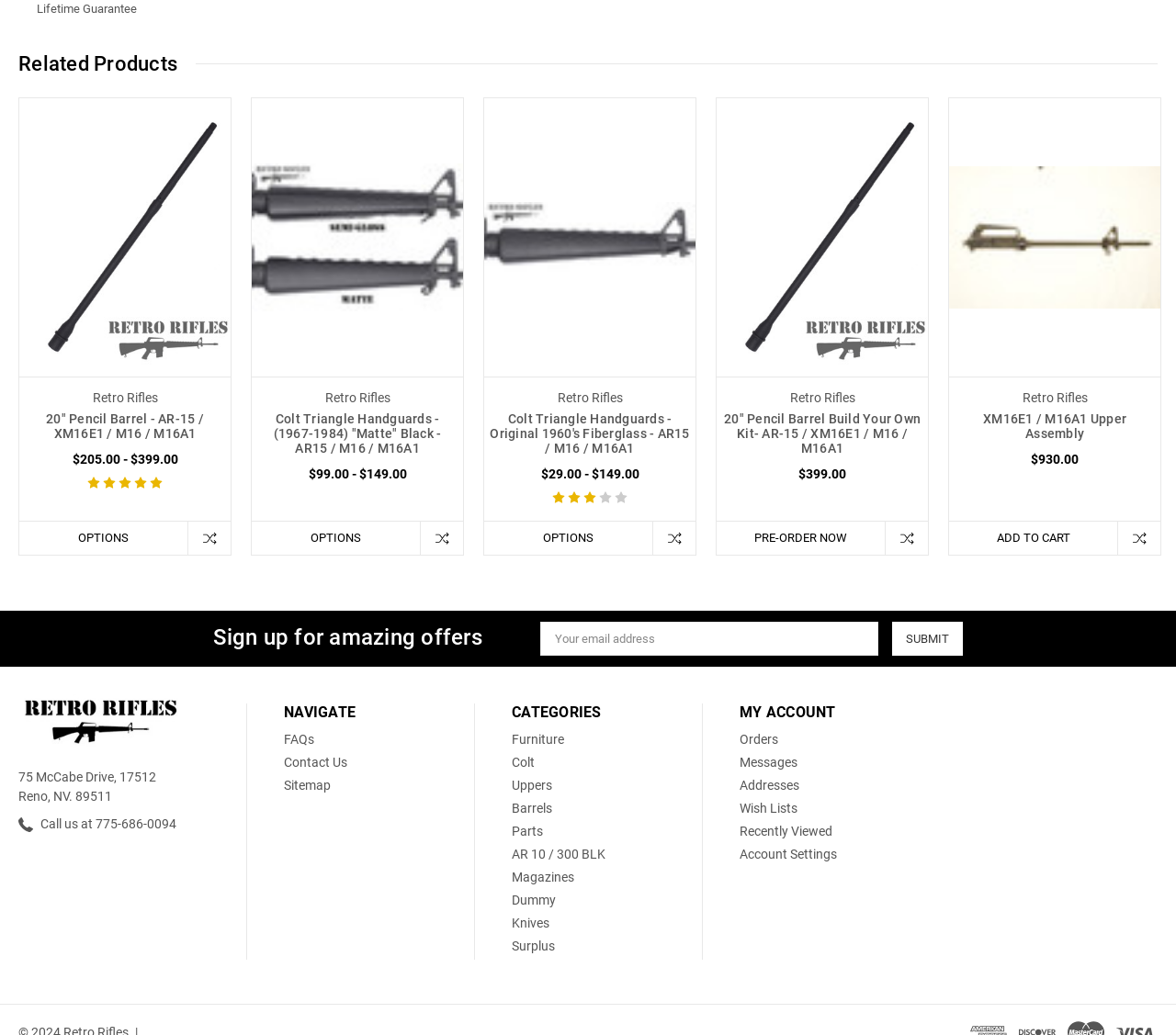What is the guarantee offered by the website?
Based on the image, answer the question with a single word or brief phrase.

Lifetime Guarantee